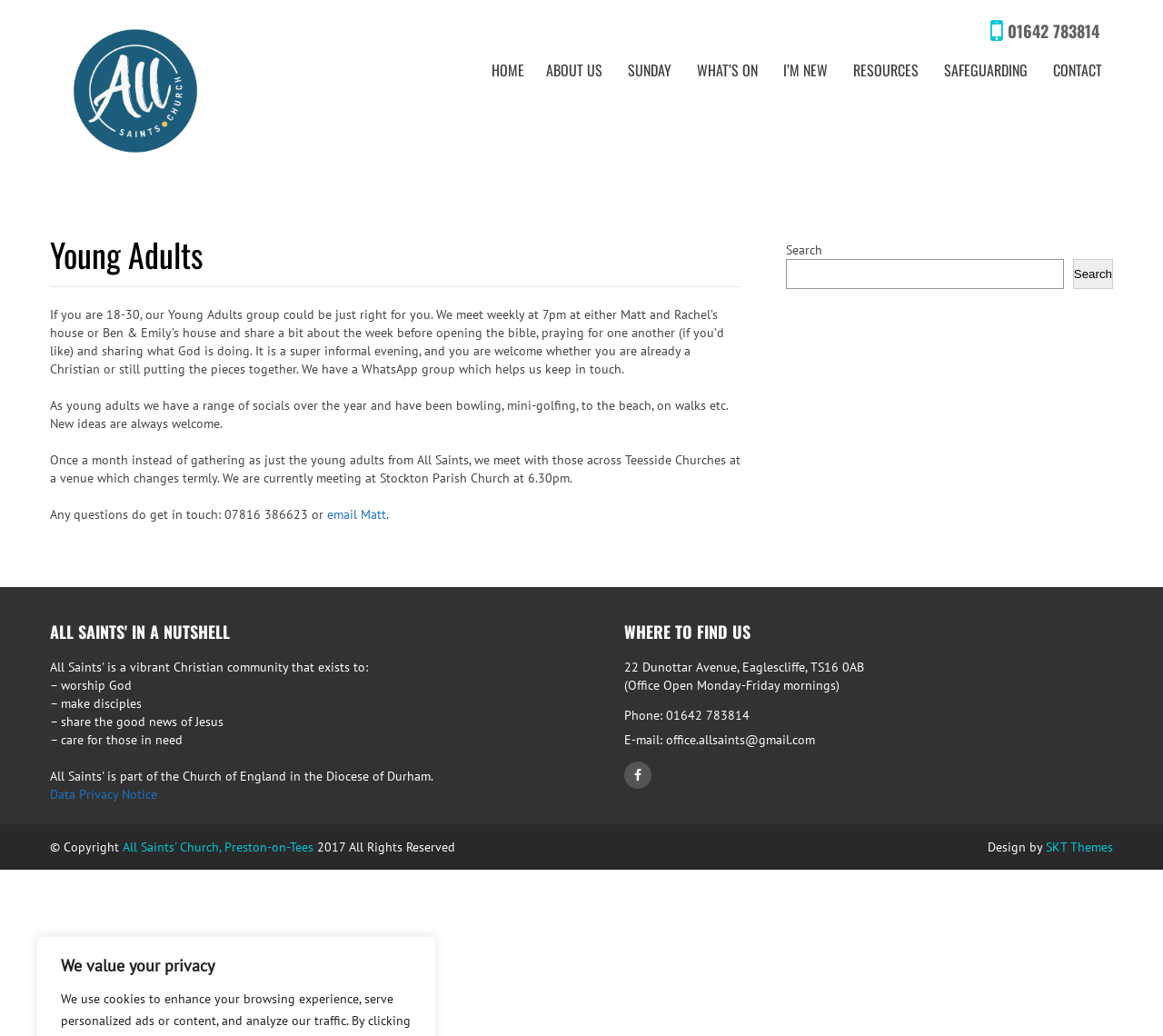Identify the bounding box coordinates of the specific part of the webpage to click to complete this instruction: "Contact Matt via email".

[0.281, 0.489, 0.332, 0.504]